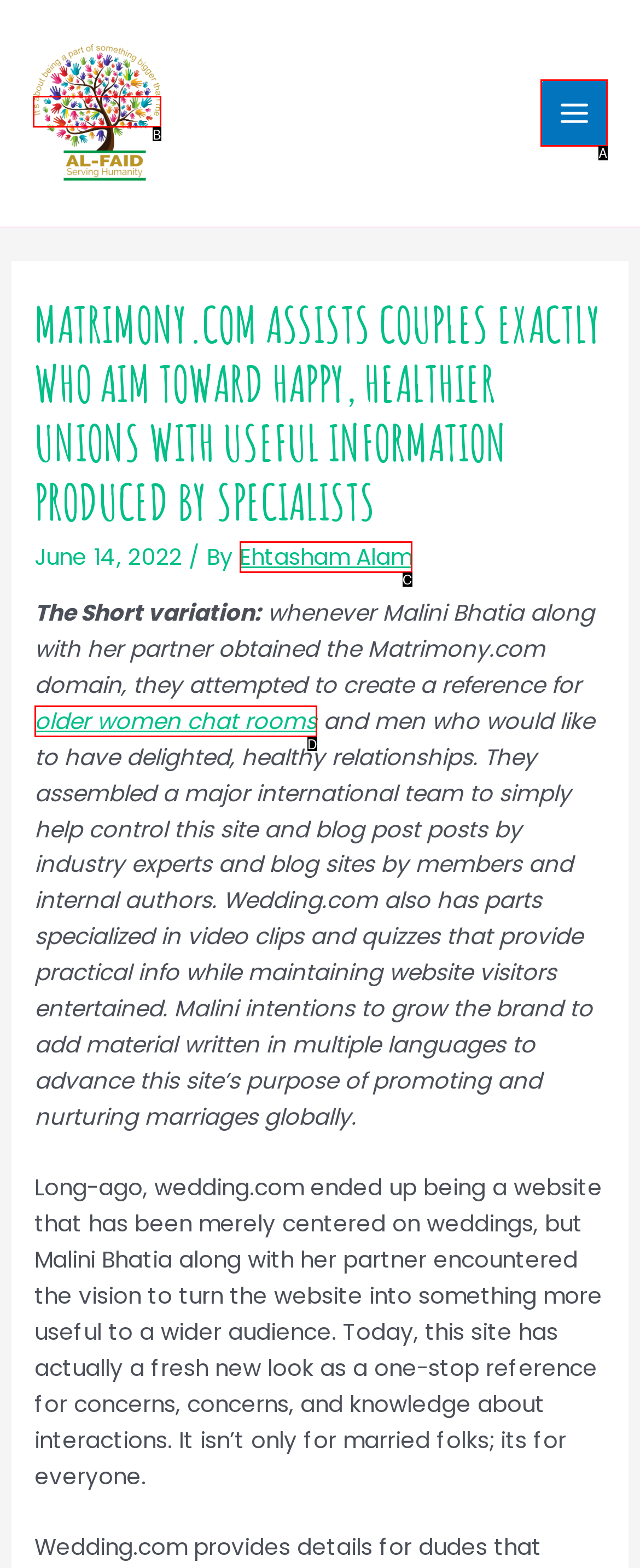Determine which option matches the description: Ehtasham Alam. Answer using the letter of the option.

C